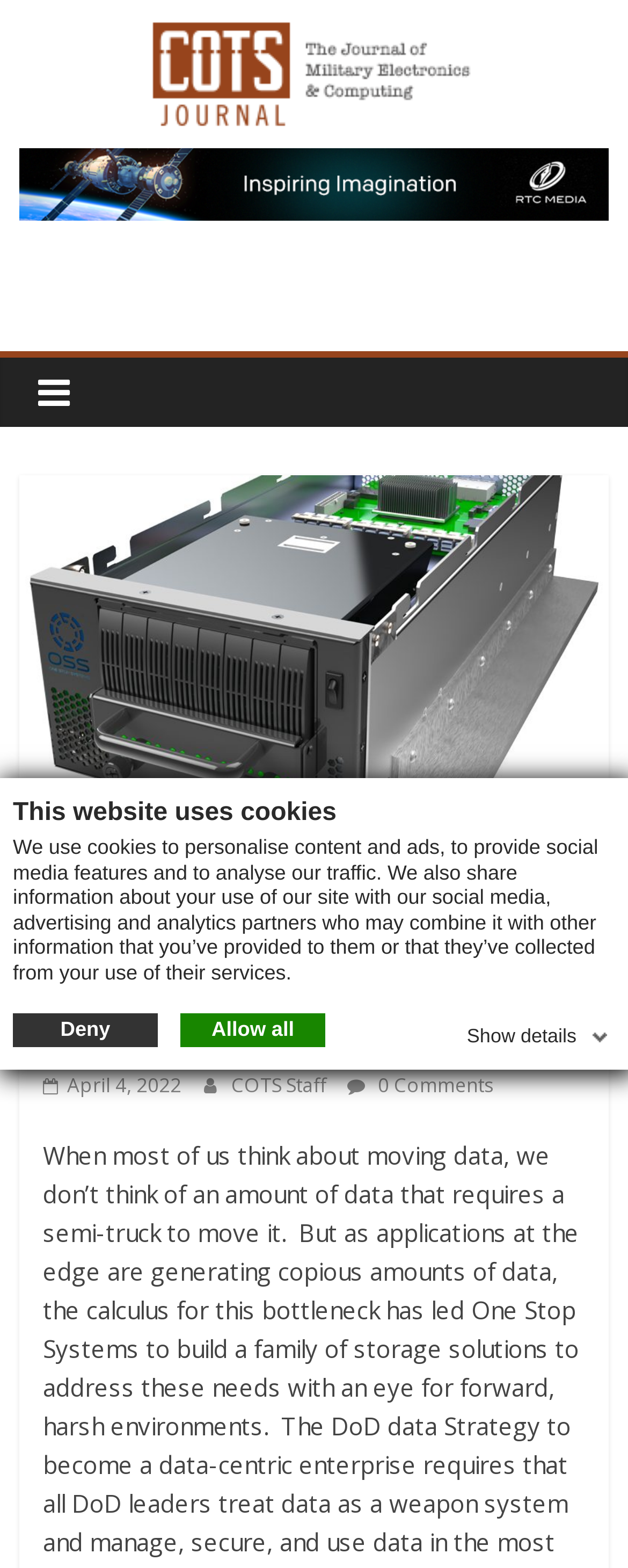Using the description "April 4, 2022March 28, 2022", locate and provide the bounding box of the UI element.

[0.068, 0.683, 0.289, 0.701]